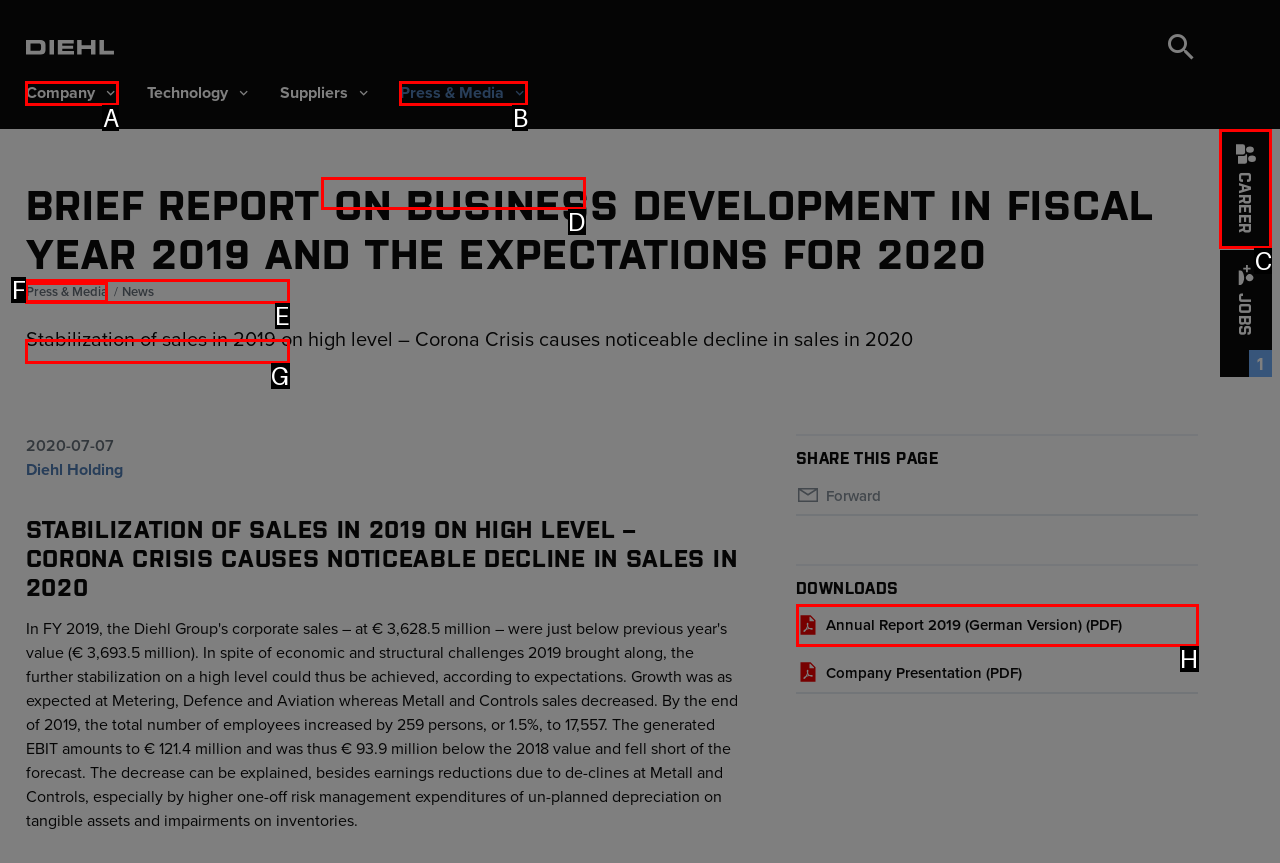Select the letter of the UI element you need to click on to fulfill this task: Download Annual Report 2019. Write down the letter only.

H